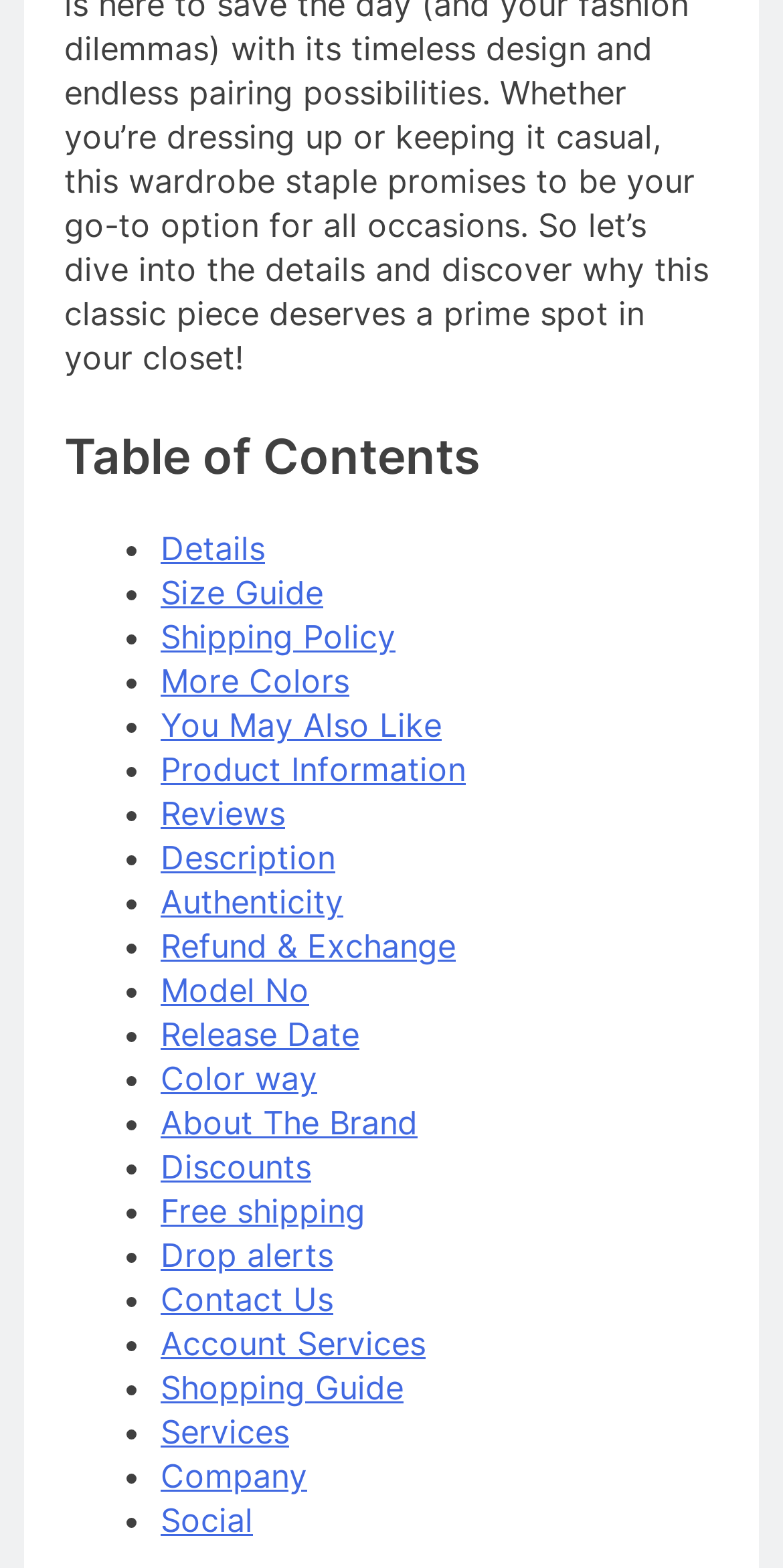Carefully observe the image and respond to the question with a detailed answer:
What is the purpose of the list markers in the table of contents?

The list markers in the table of contents are used to separate each item from the others, making it clear that they are individual entries in the table of contents.